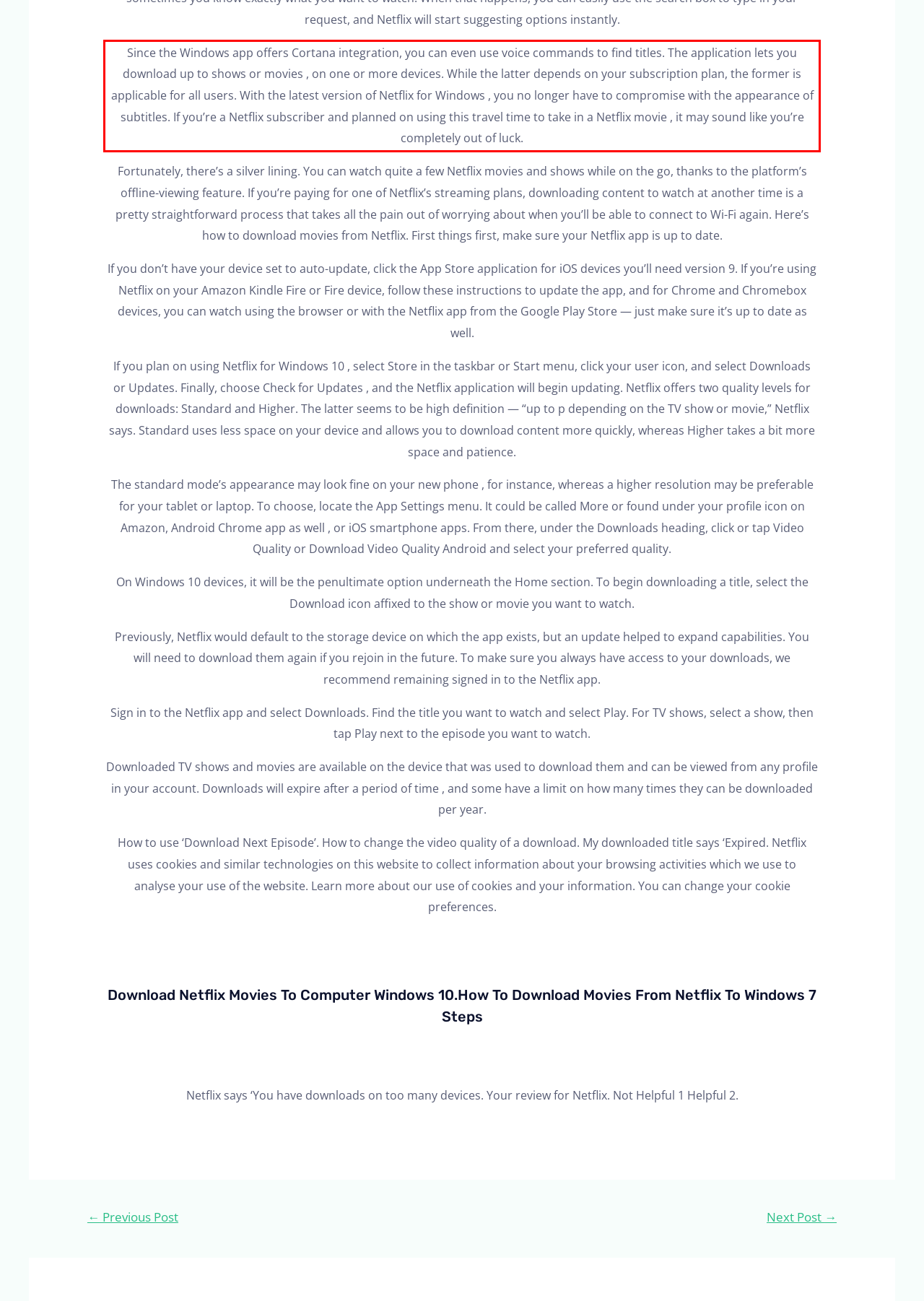Analyze the screenshot of the webpage and extract the text from the UI element that is inside the red bounding box.

Since the Windows app offers Cortana integration, you can even use voice commands to find titles. The application lets you download up to shows or movies , on one or more devices. While the latter depends on your subscription plan, the former is applicable for all users. With the latest version of Netflix for Windows , you no longer have to compromise with the appearance of subtitles. If you’re a Netflix subscriber and planned on using this travel time to take in a Netflix movie , it may sound like you’re completely out of luck.